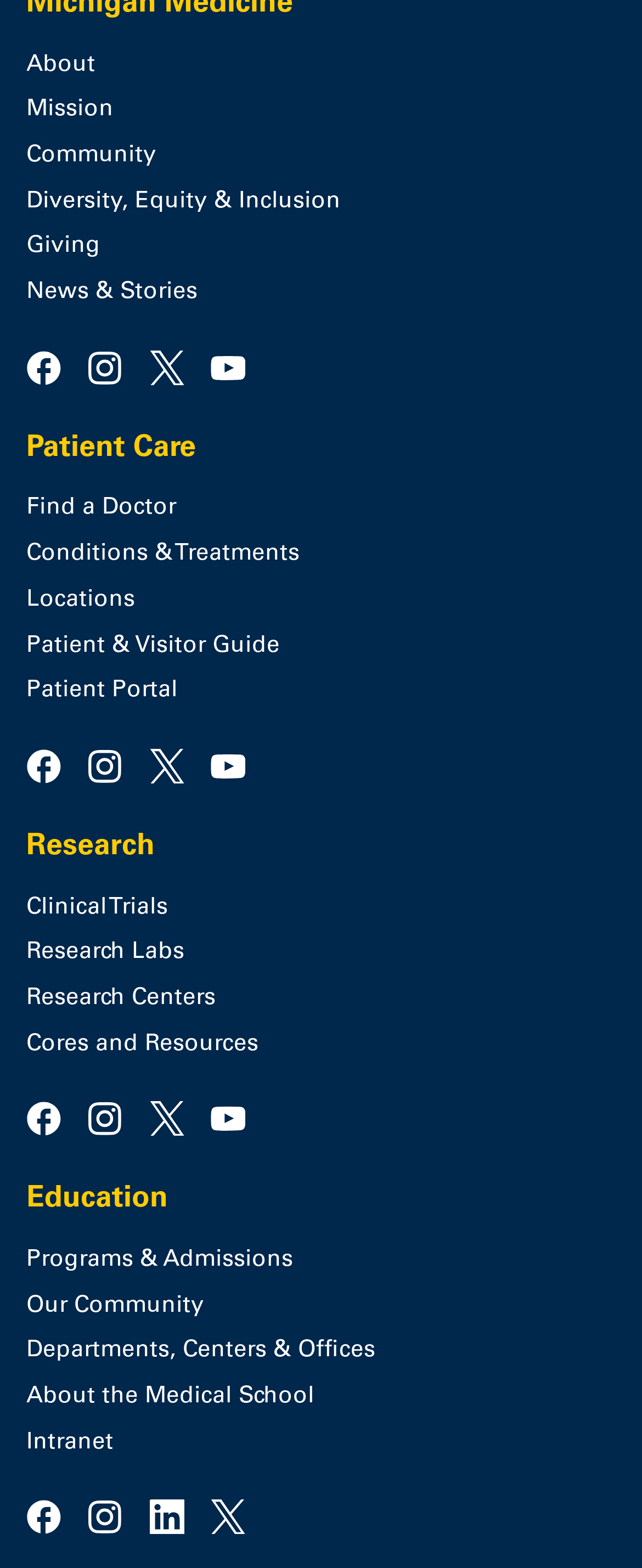What is the first link in the Education section?
Look at the screenshot and give a one-word or phrase answer.

Programs & Admissions